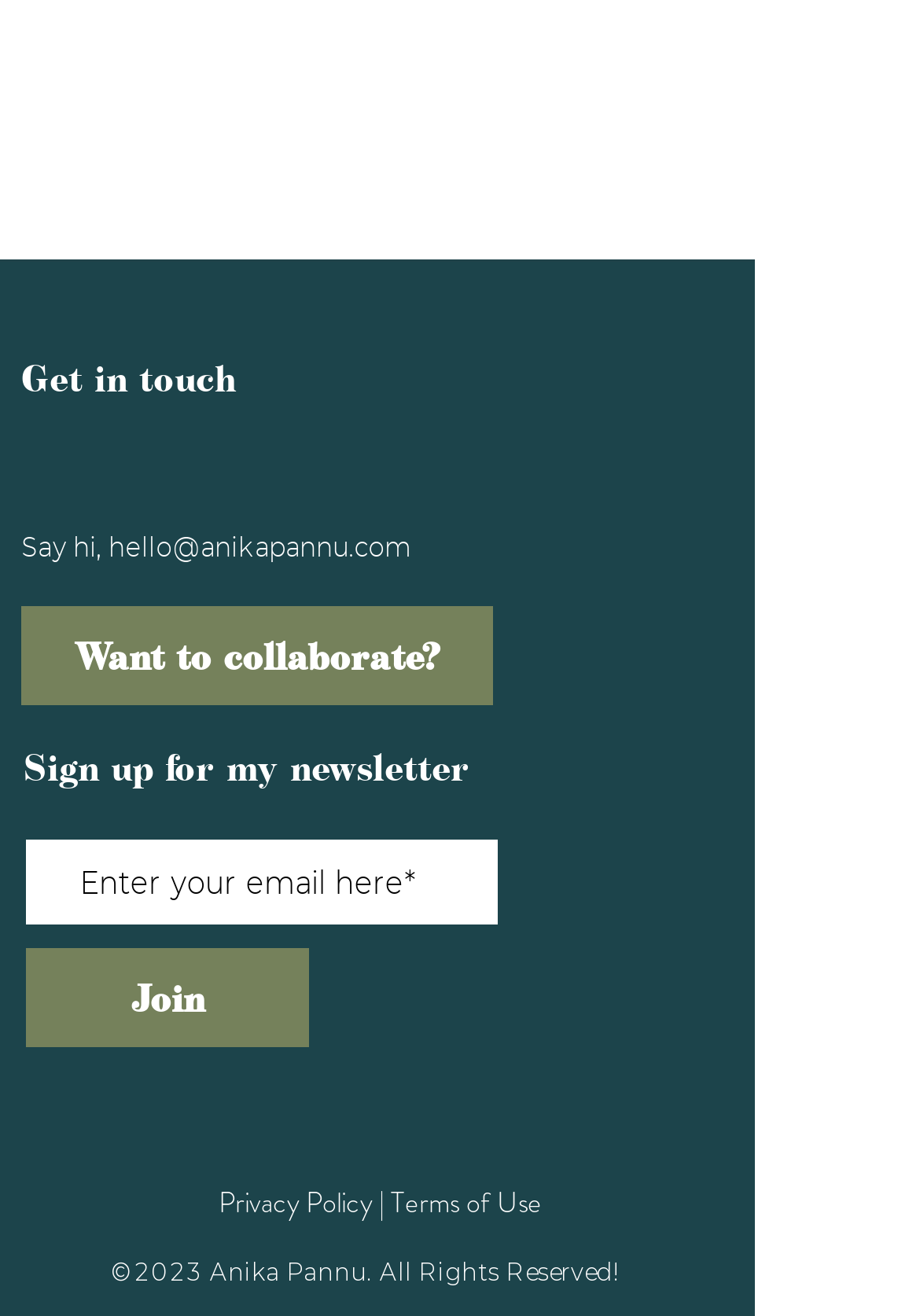Determine the bounding box coordinates of the clickable region to follow the instruction: "Contact through email".

[0.118, 0.401, 0.446, 0.428]